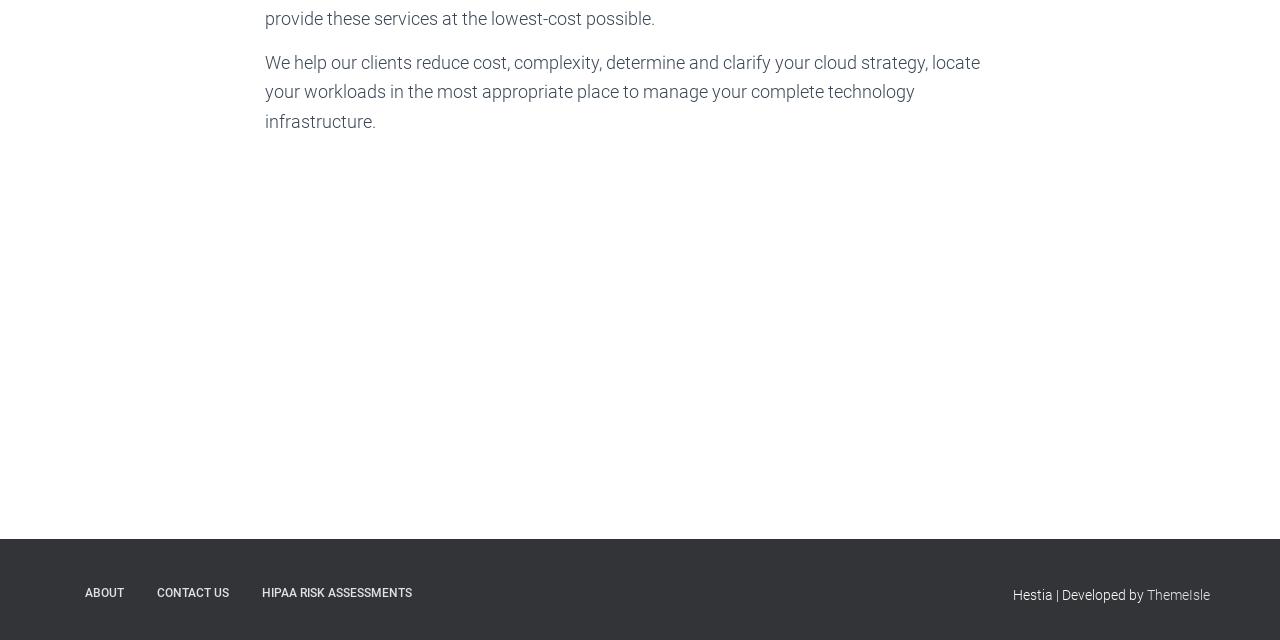Identify and provide the bounding box for the element described by: "About".

[0.055, 0.89, 0.109, 0.967]